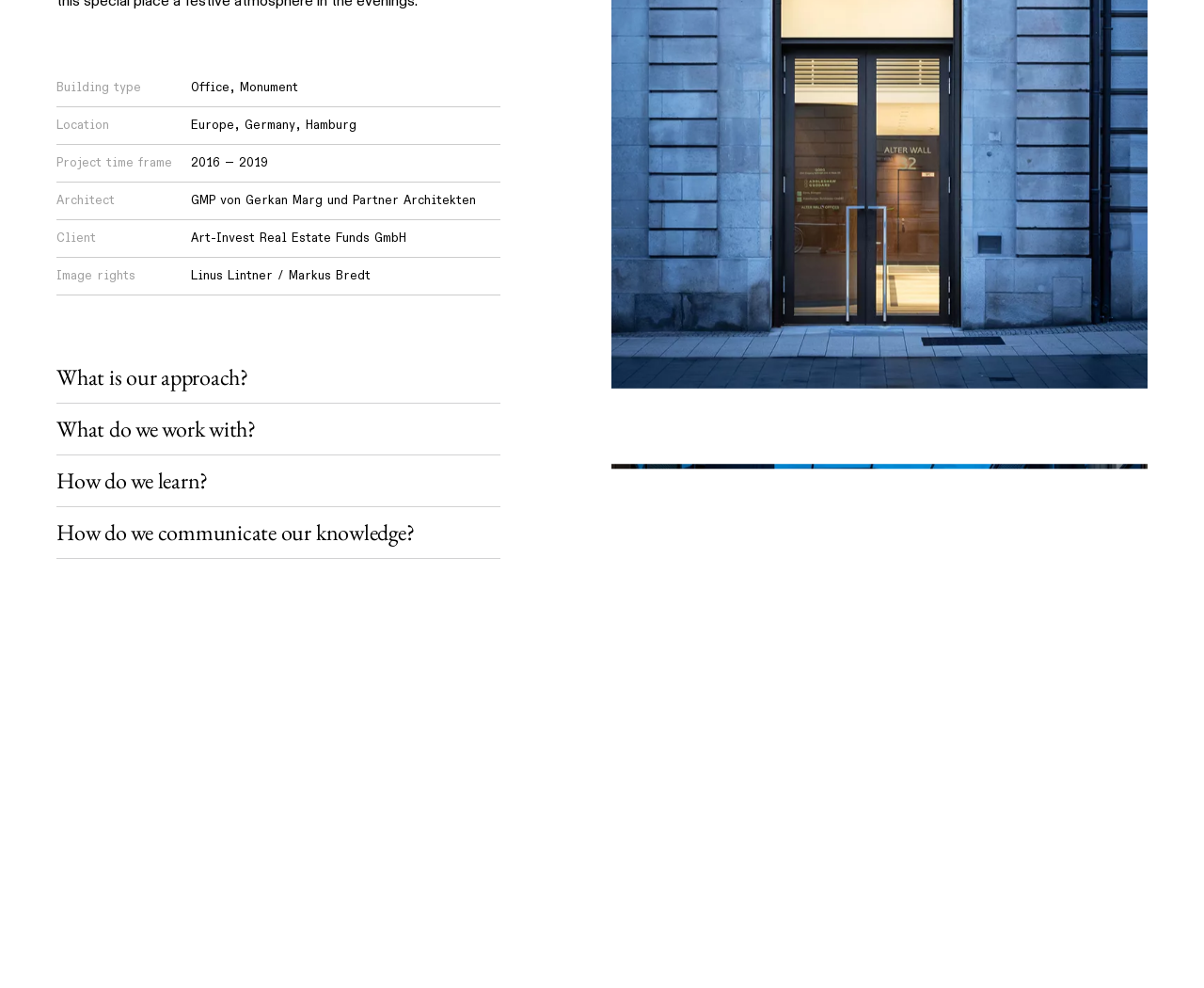Extract the bounding box coordinates for the UI element described by the text: "Monument". The coordinates should be in the form of [left, top, right, bottom] with values between 0 and 1.

[0.199, 0.08, 0.248, 0.097]